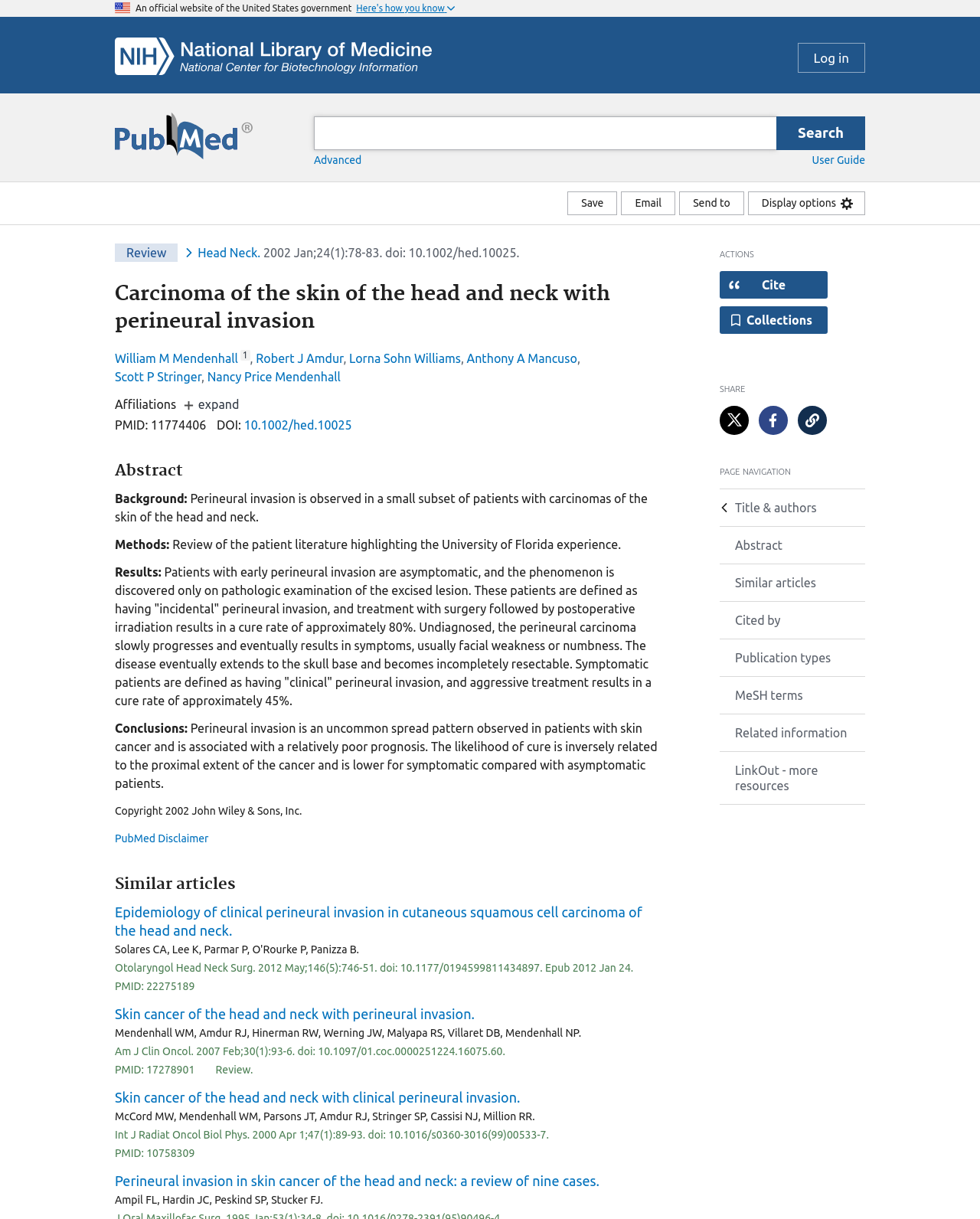Provide the bounding box coordinates of the section that needs to be clicked to accomplish the following instruction: "Share the article on Twitter."

[0.734, 0.333, 0.764, 0.356]